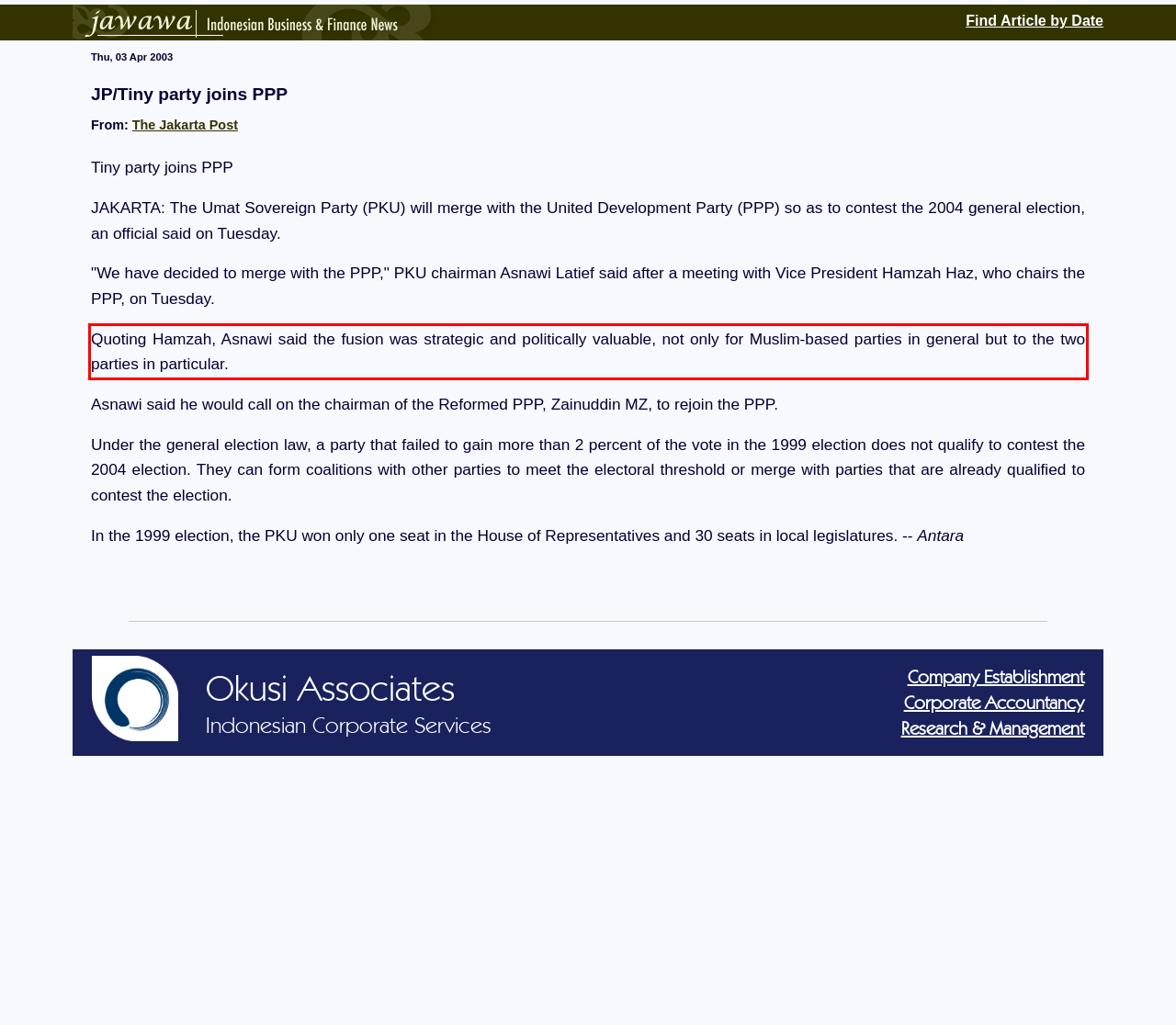Please identify and extract the text content from the UI element encased in a red bounding box on the provided webpage screenshot.

Quoting Hamzah, Asnawi said the fusion was strategic and politically valuable, not only for Muslim-based parties in general but to the two parties in particular.